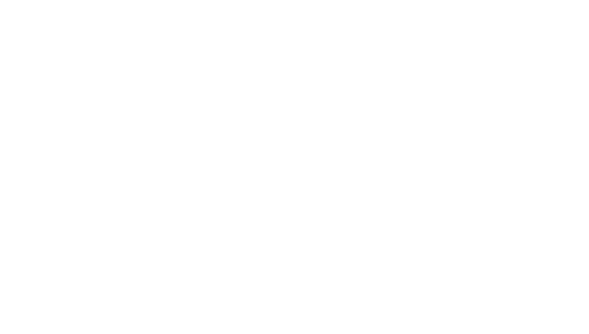What kind of approach does ConsciousNFT offer for NFT projects?
Give a comprehensive and detailed explanation for the question.

ConsciousNFT offers a novel approach for NFT projects by using artificial intelligence to give each NFT its own unique personality and narrative depth, which is a new and innovative way to create and interact with digital art.